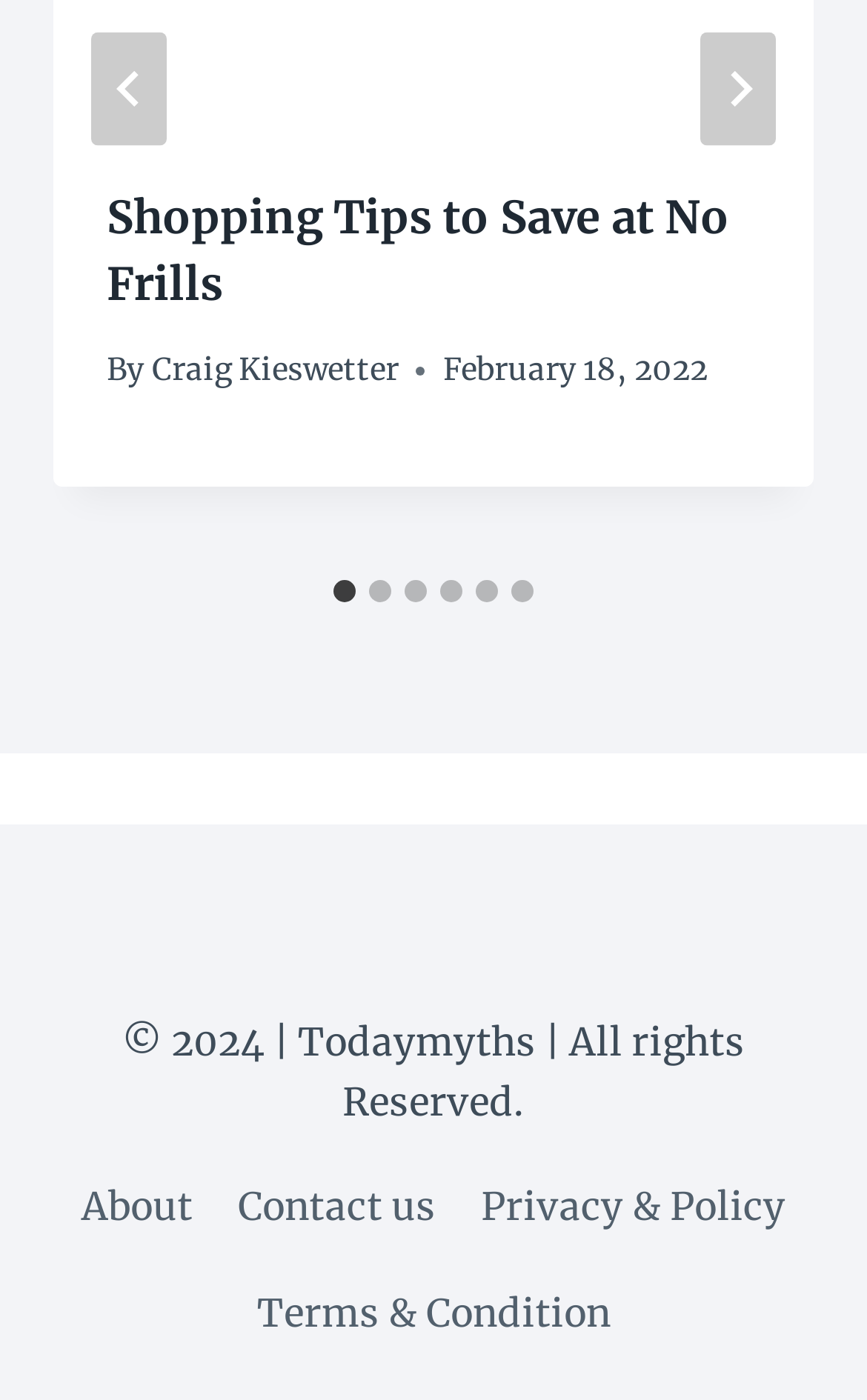What is the date of the article?
Using the image as a reference, give an elaborate response to the question.

The date of the article is mentioned in the header section, next to the time label. The exact date is 'February 18, 2022', which may indicate when the article was published or last updated.